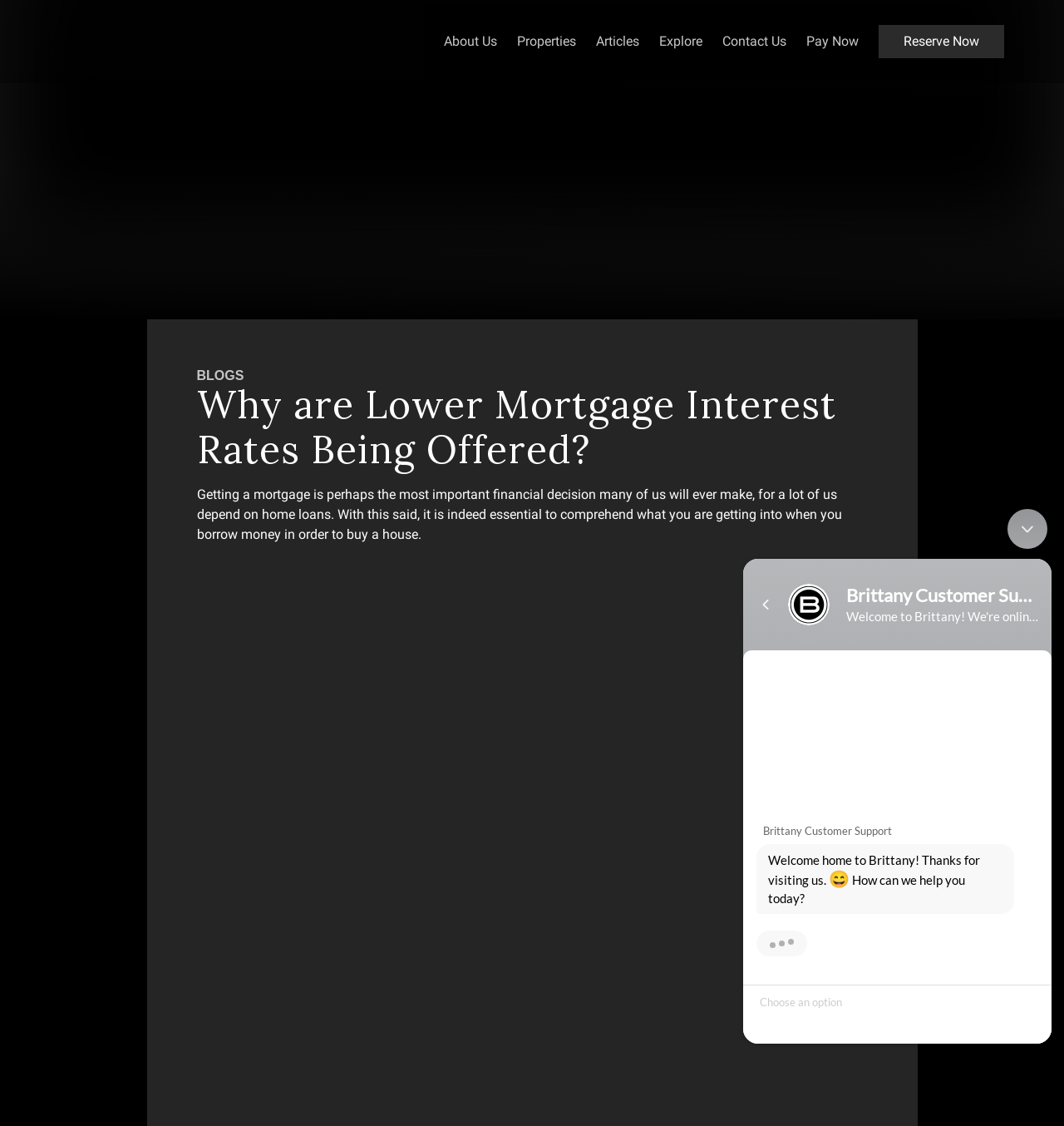Determine the bounding box coordinates of the region I should click to achieve the following instruction: "Scroll up". Ensure the bounding box coordinates are four float numbers between 0 and 1, i.e., [left, top, right, bottom].

[0.944, 0.892, 0.969, 0.916]